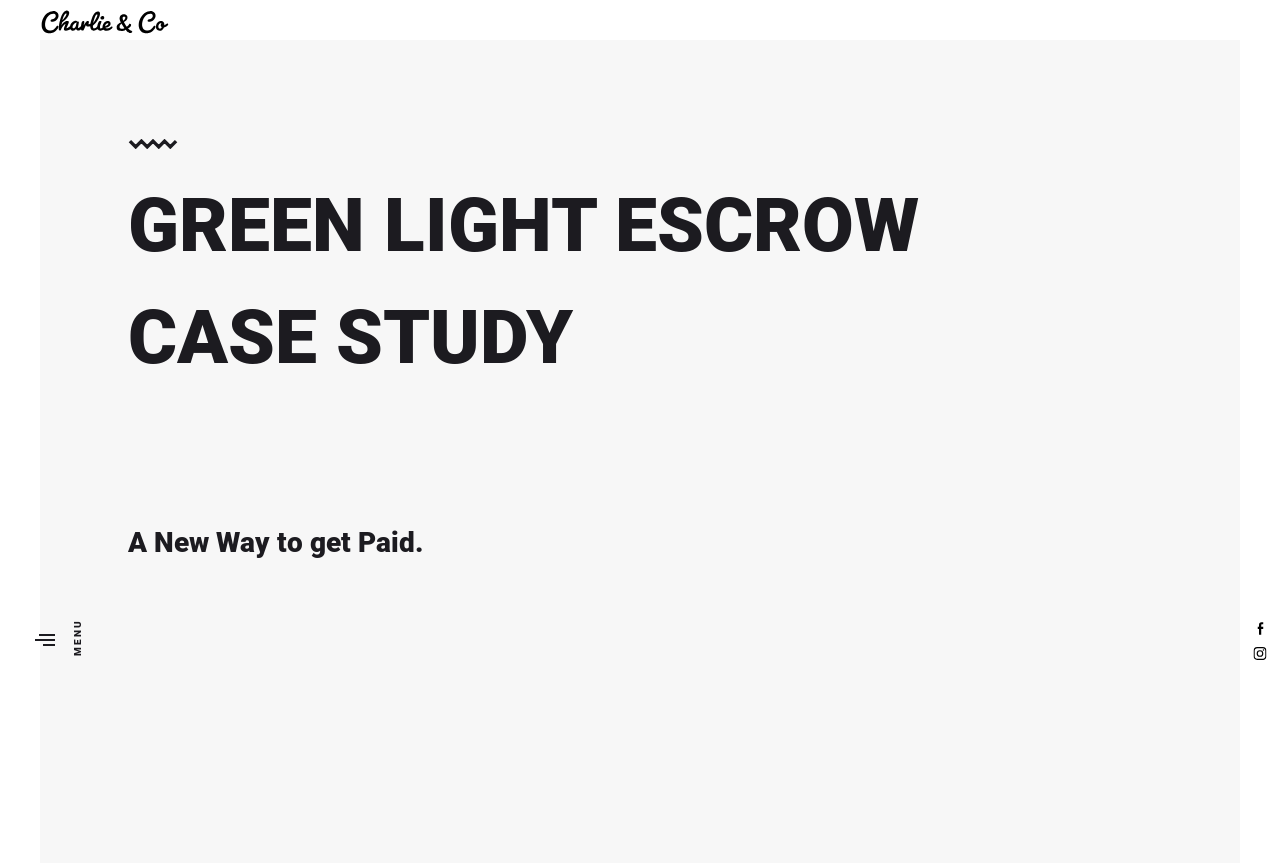What is the company name mentioned?
Offer a detailed and full explanation in response to the question.

The company name mentioned is Charlie & Co, which is also the text of the first link element on the webpage, and it's also the text of the image element inside the first link element.